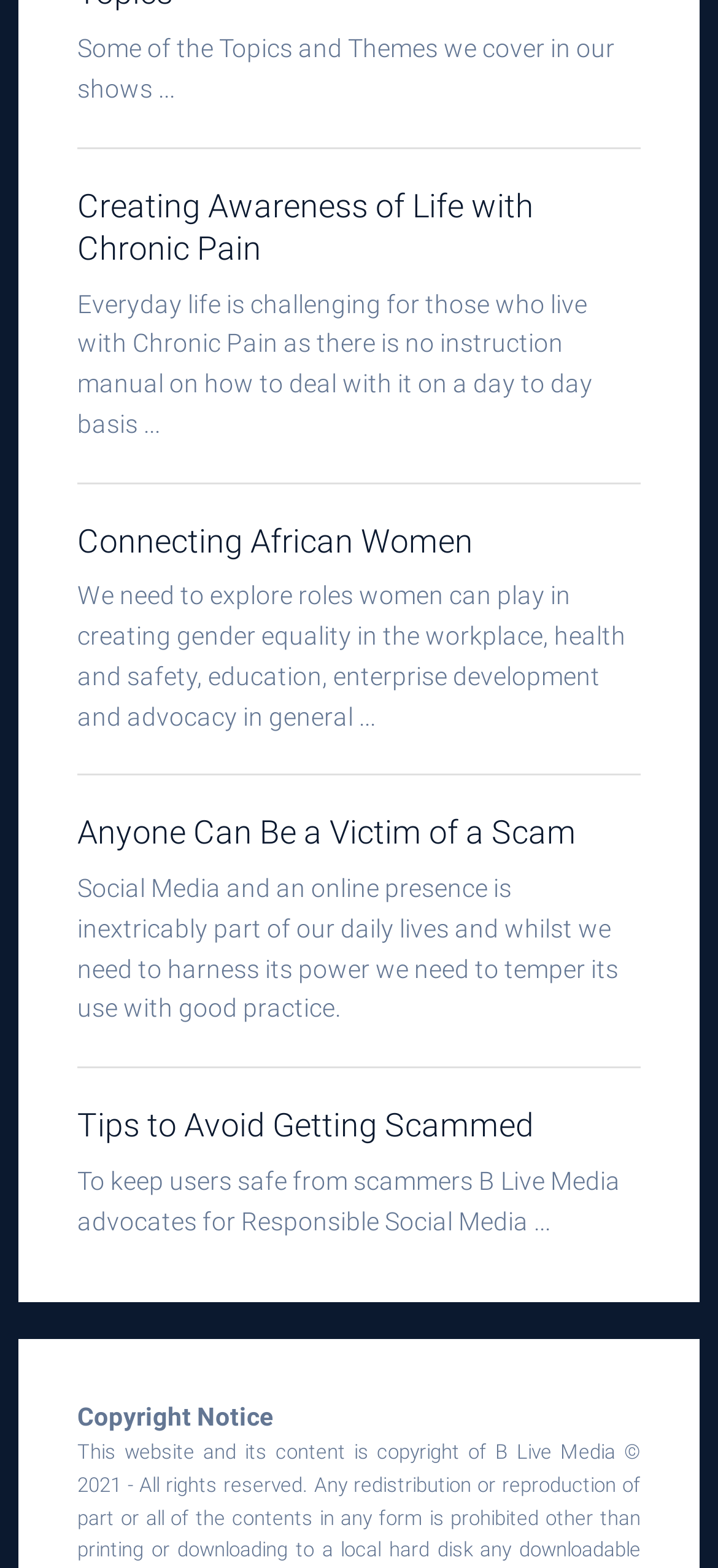Give a concise answer using one word or a phrase to the following question:
How many headings are on the webpage?

4